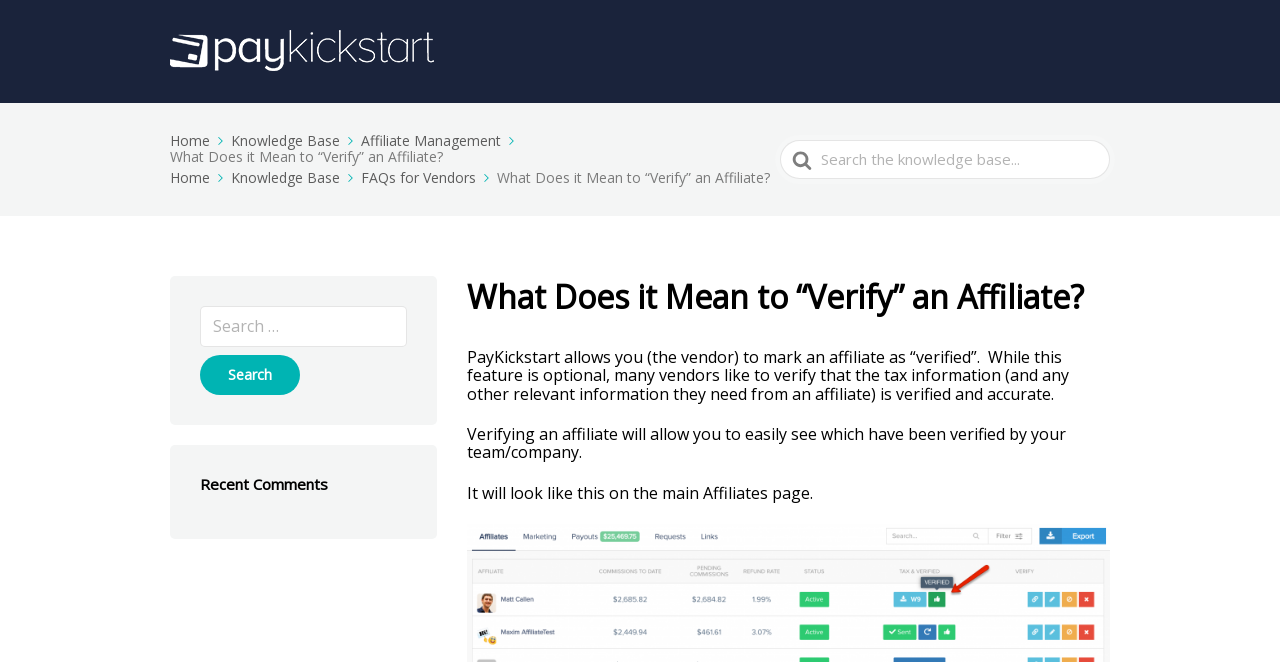What is the title of the help center page?
Use the image to answer the question with a single word or phrase.

What Does it Mean to “Verify” an Affiliate?